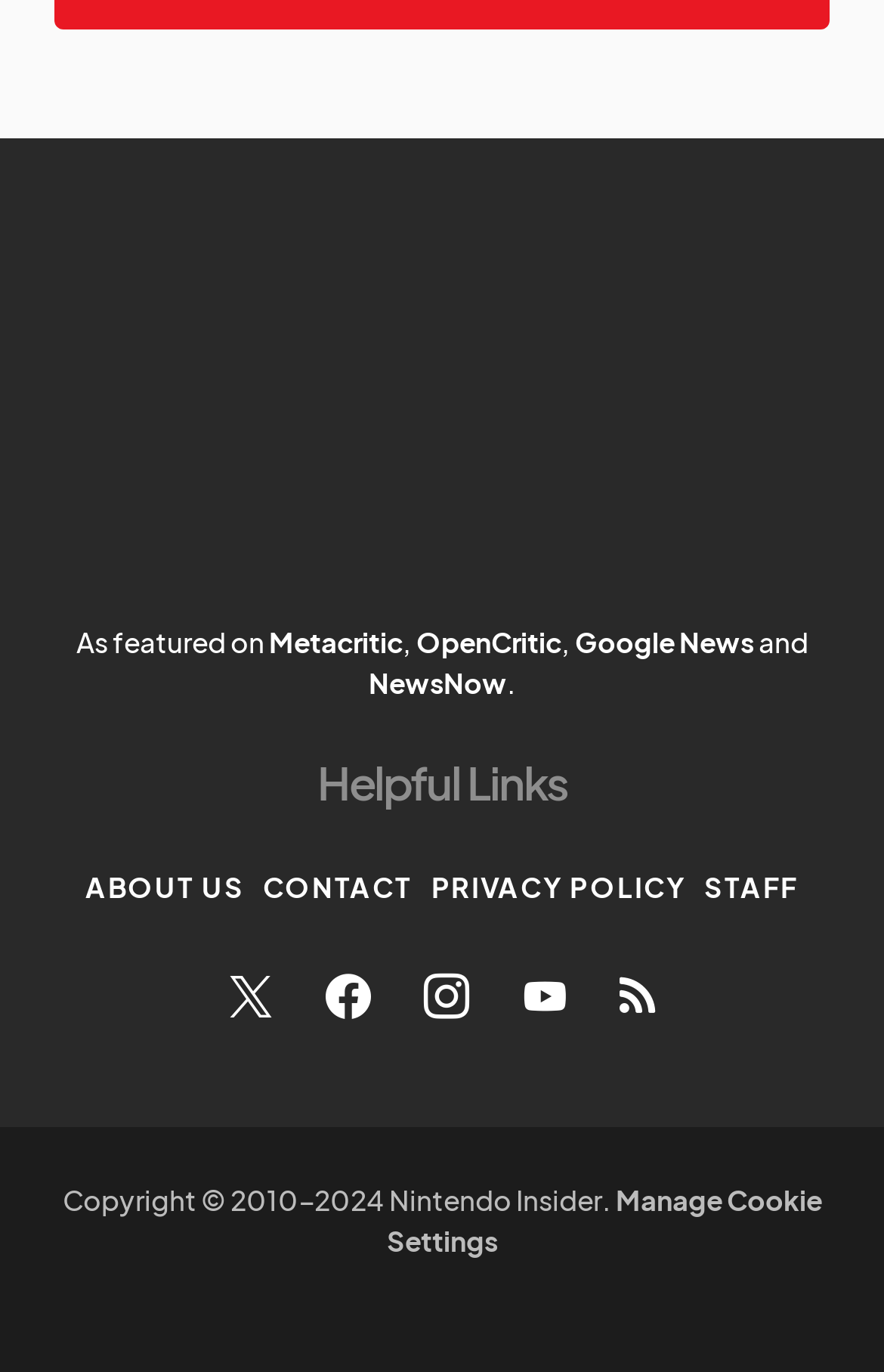Find the bounding box coordinates of the element I should click to carry out the following instruction: "view PRIVACY POLICY".

[0.488, 0.633, 0.776, 0.662]